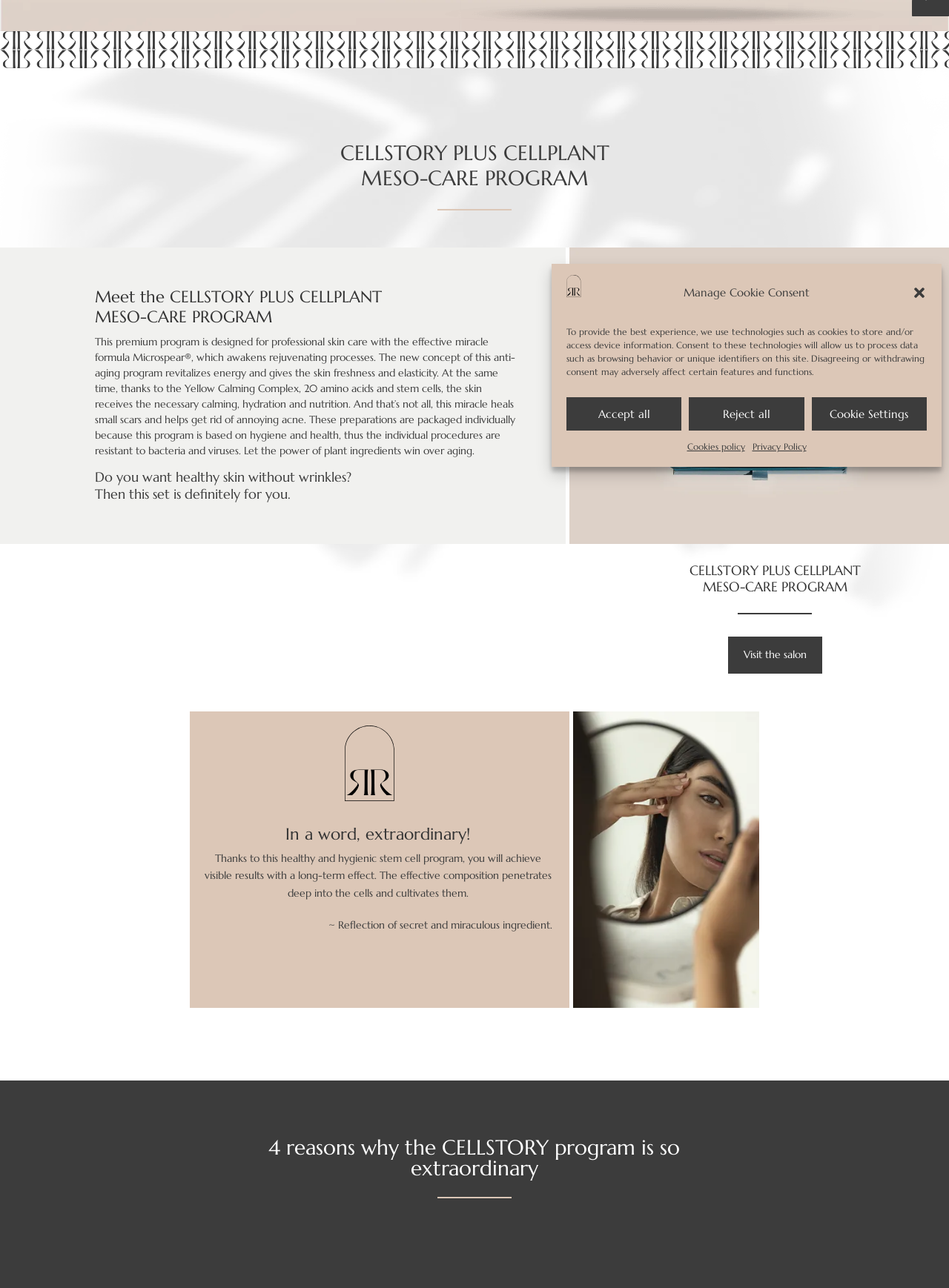Using the description: "Cookie Settings", identify the bounding box of the corresponding UI element in the screenshot.

[0.855, 0.309, 0.977, 0.334]